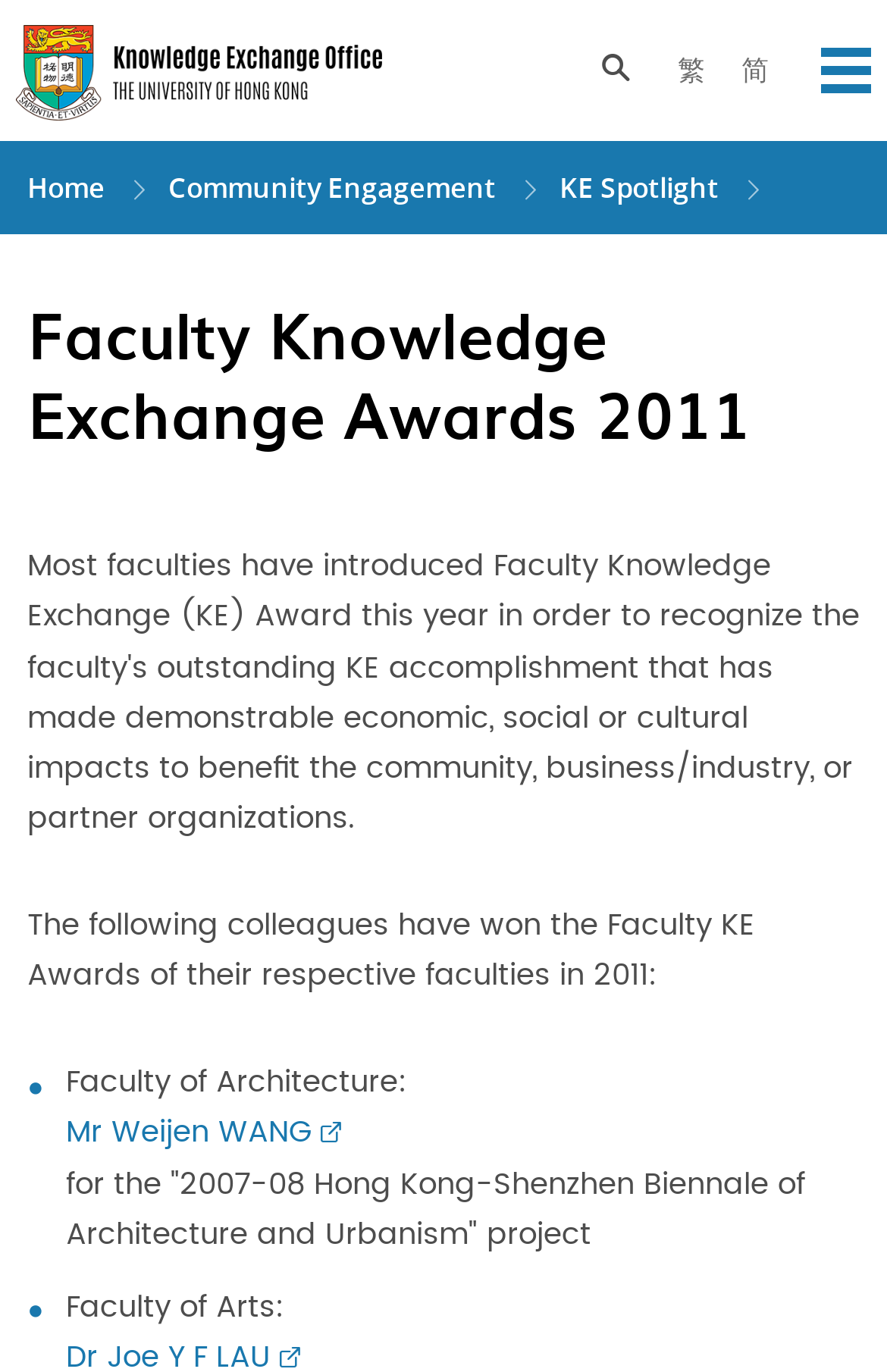What is the name of the university?
Look at the screenshot and respond with one word or a short phrase.

The University of Hong Kong